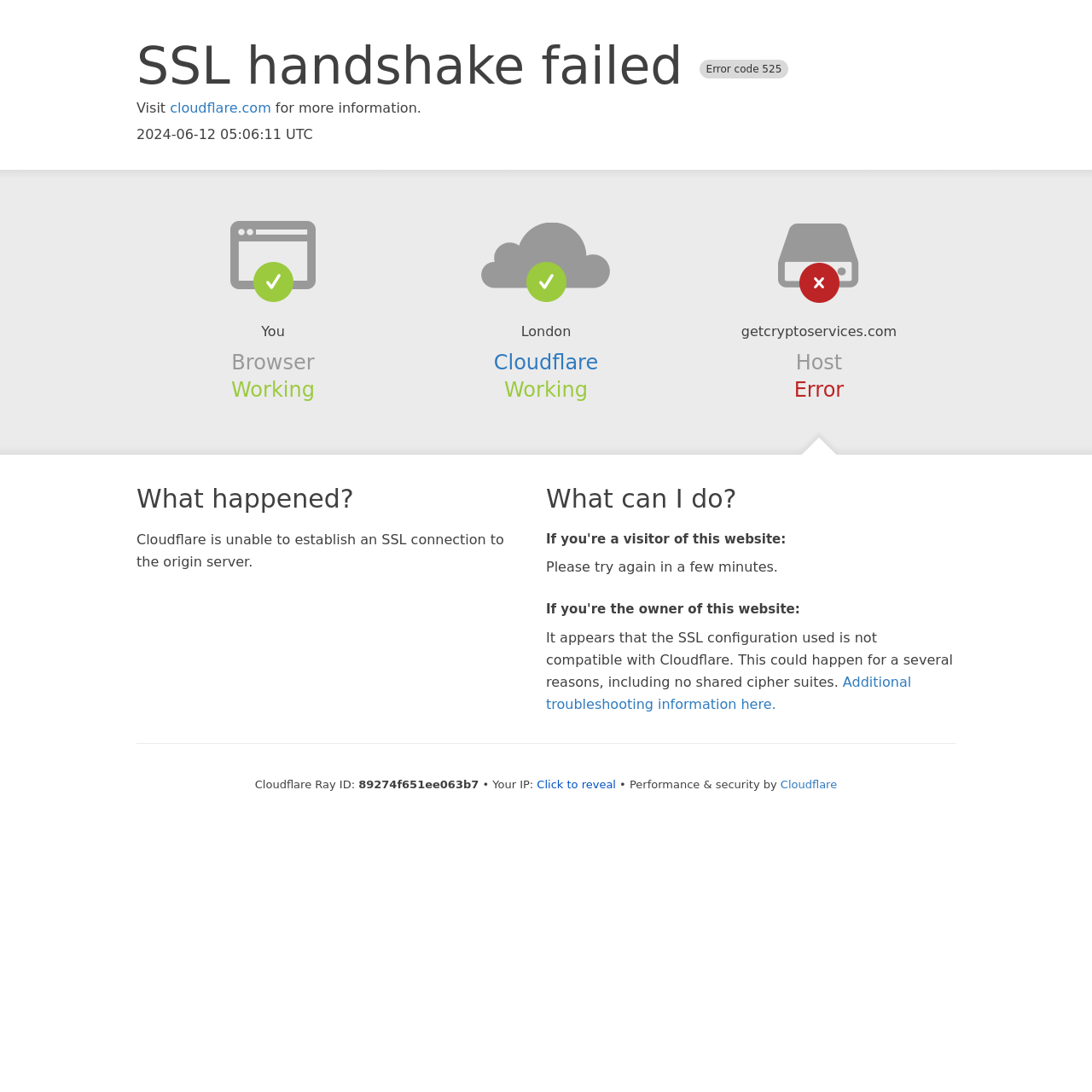Could you please study the image and provide a detailed answer to the question:
Why is Cloudflare unable to establish an SSL connection?

According to the webpage, Cloudflare is unable to establish an SSL connection to the origin server because the SSL configuration used is not compatible with Cloudflare, which could be due to several reasons including no shared cipher suites.